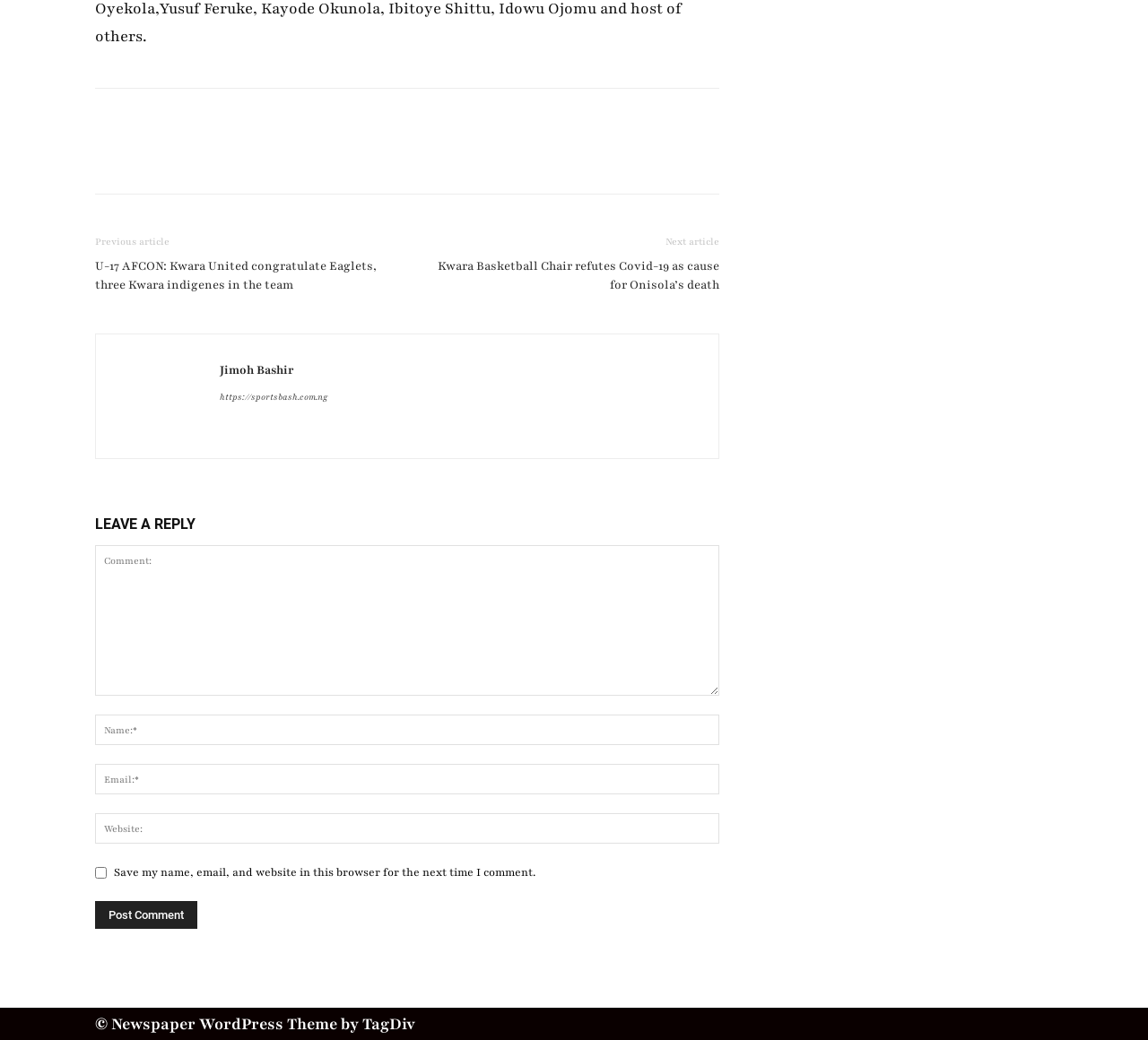Determine the bounding box coordinates of the clickable element to complete this instruction: "Leave a comment". Provide the coordinates in the format of four float numbers between 0 and 1, [left, top, right, bottom].

[0.083, 0.524, 0.627, 0.669]